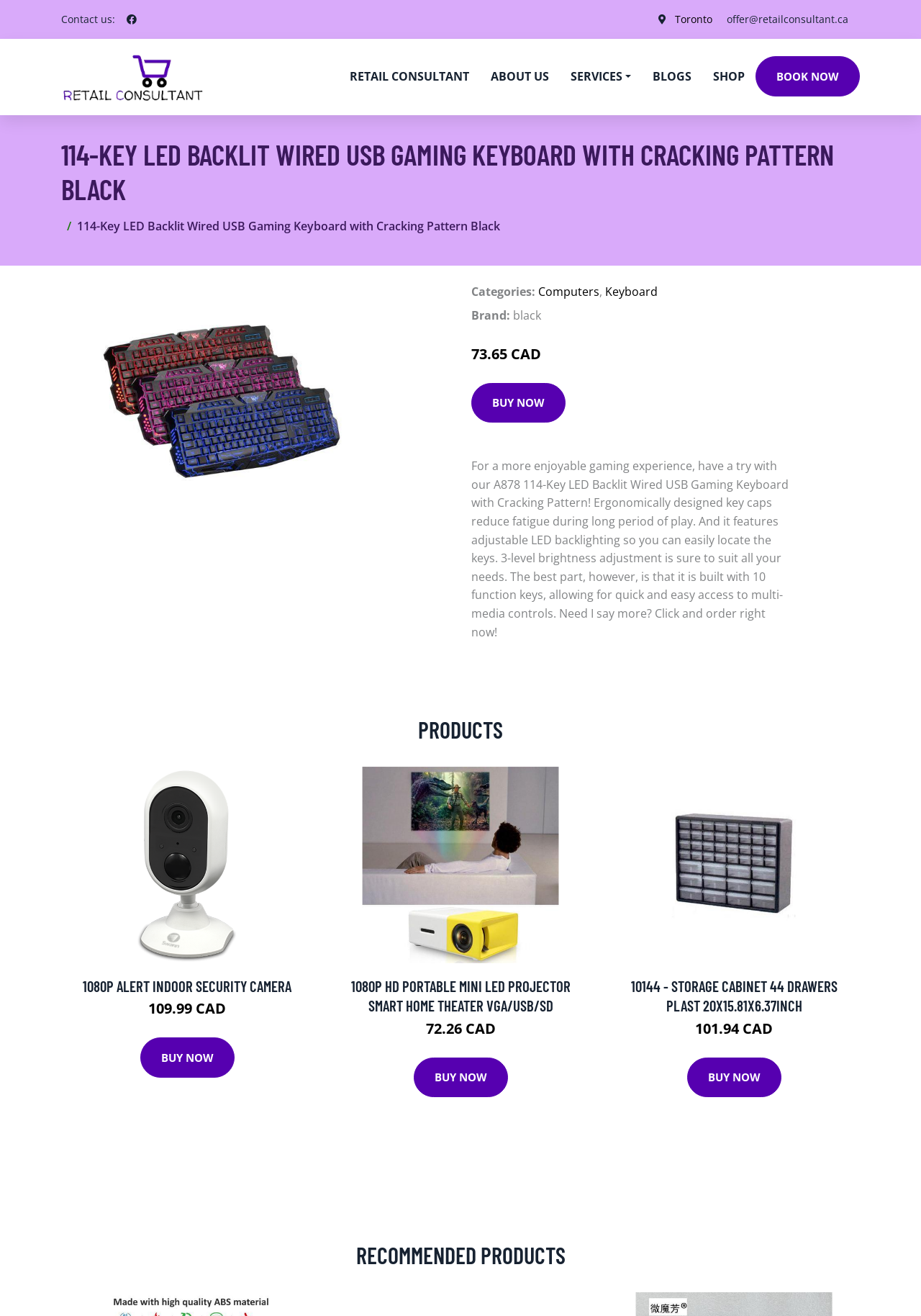Respond with a single word or phrase:
How many products are displayed on this page?

3